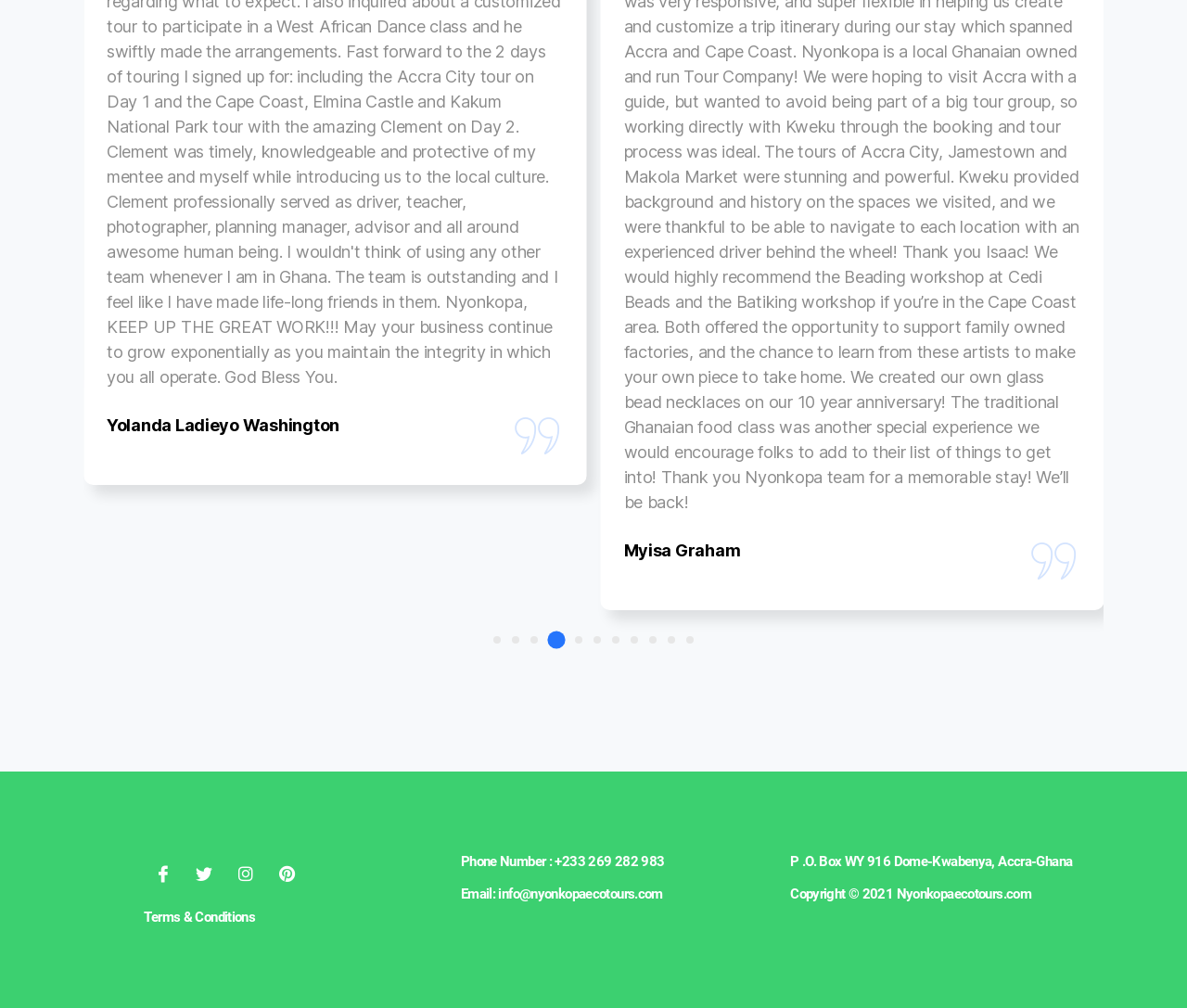How many slides can be navigated to?
Please give a detailed and elaborate answer to the question.

The webpage has a series of button elements labeled 'Go to slide 1' to 'Go to slide 11', indicating that there are 11 slides that can be navigated to.